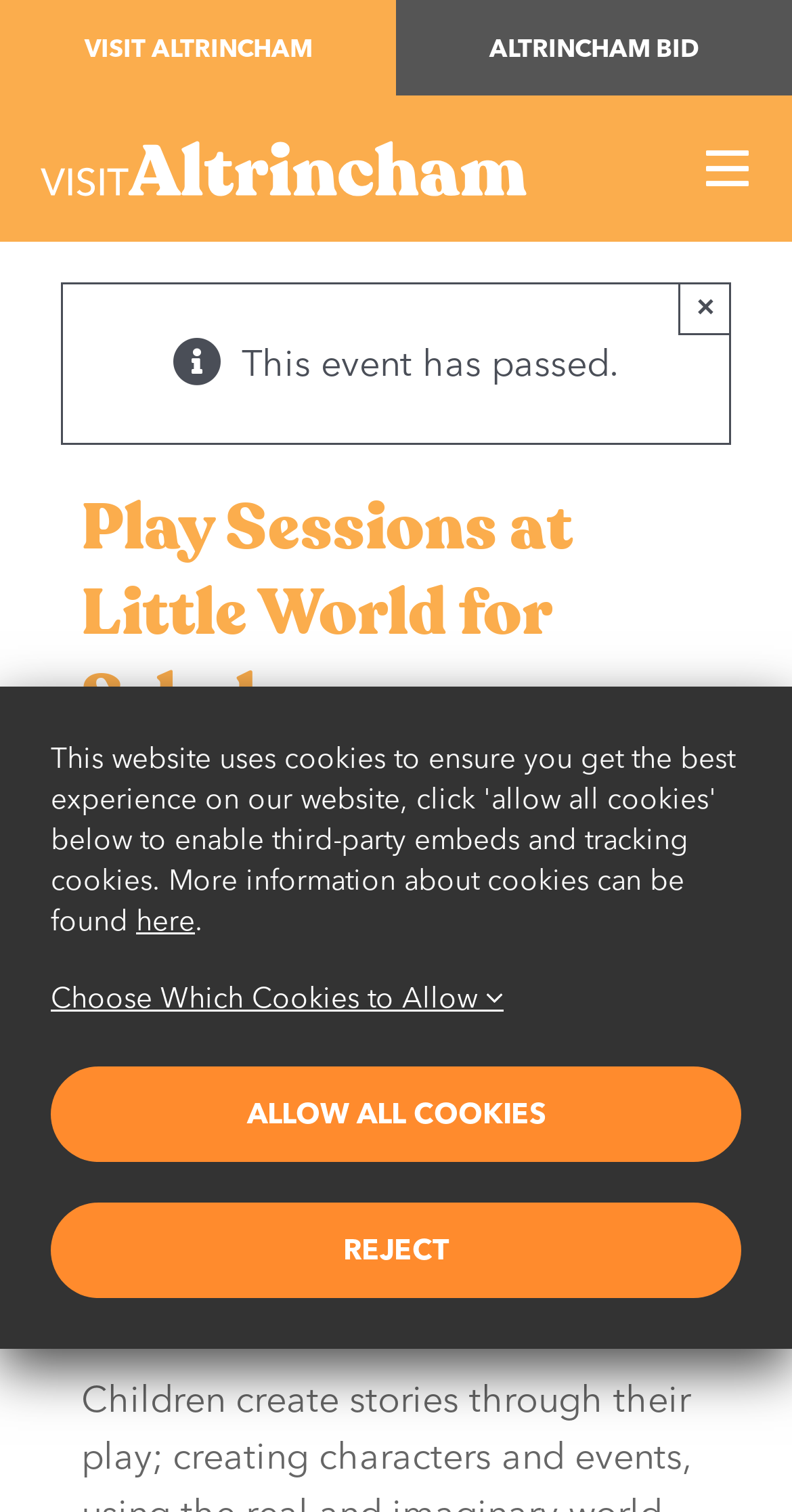Specify the bounding box coordinates of the region I need to click to perform the following instruction: "View Play Sessions at Little World for Scholars". The coordinates must be four float numbers in the range of 0 to 1, i.e., [left, top, right, bottom].

[0.103, 0.321, 0.897, 0.49]